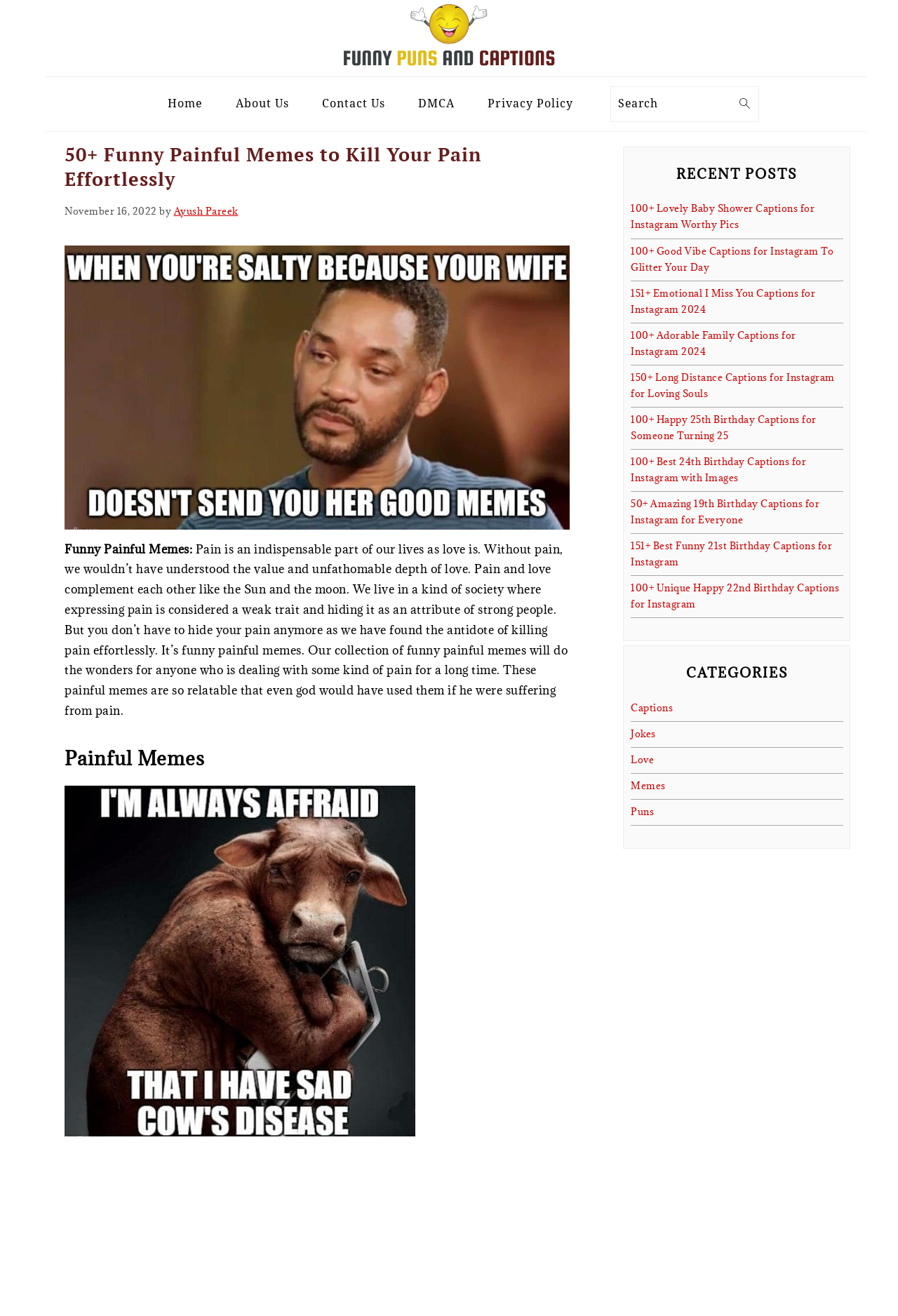Please give a concise answer to this question using a single word or phrase: 
What is the purpose of the 'Search' button?

To search the website